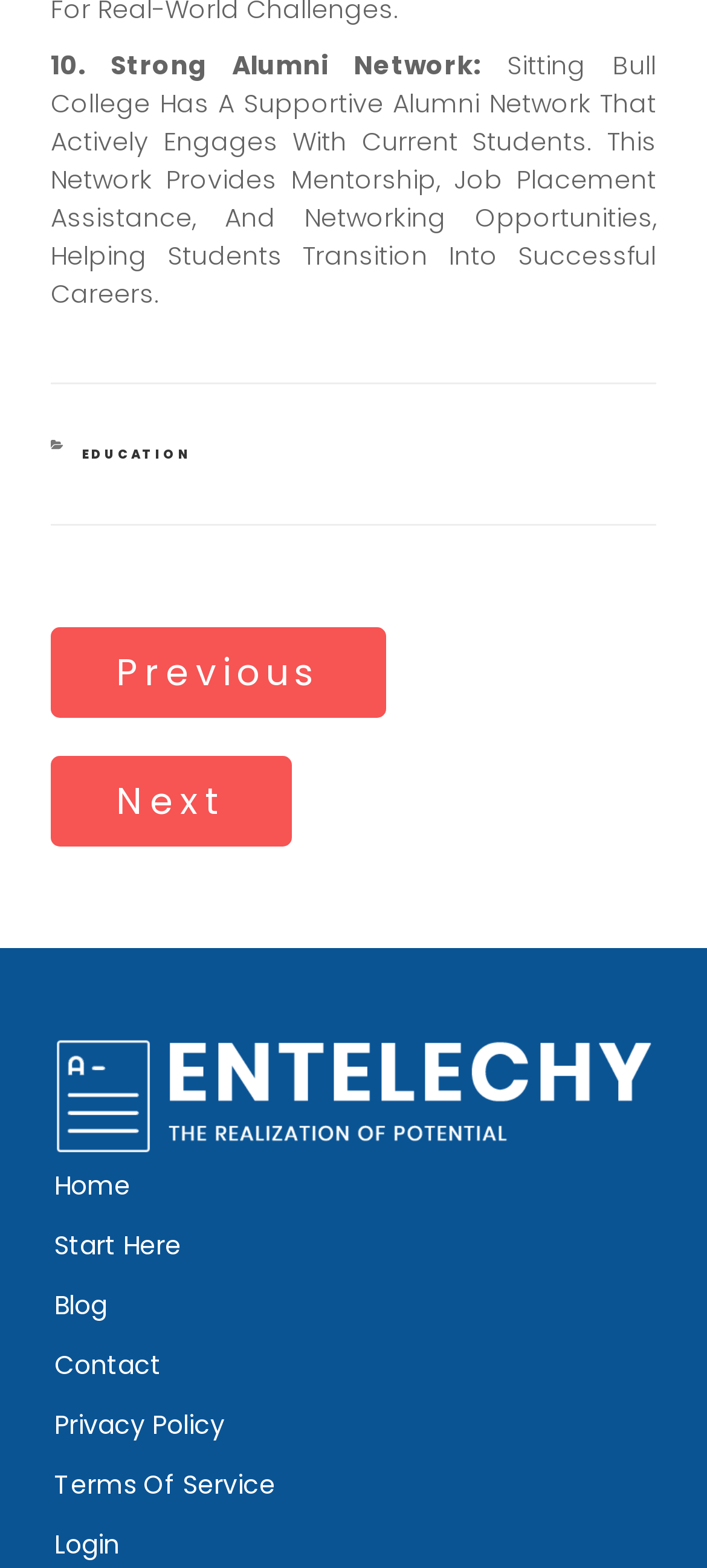Use a single word or phrase to answer the question:
How many navigation links are available?

7